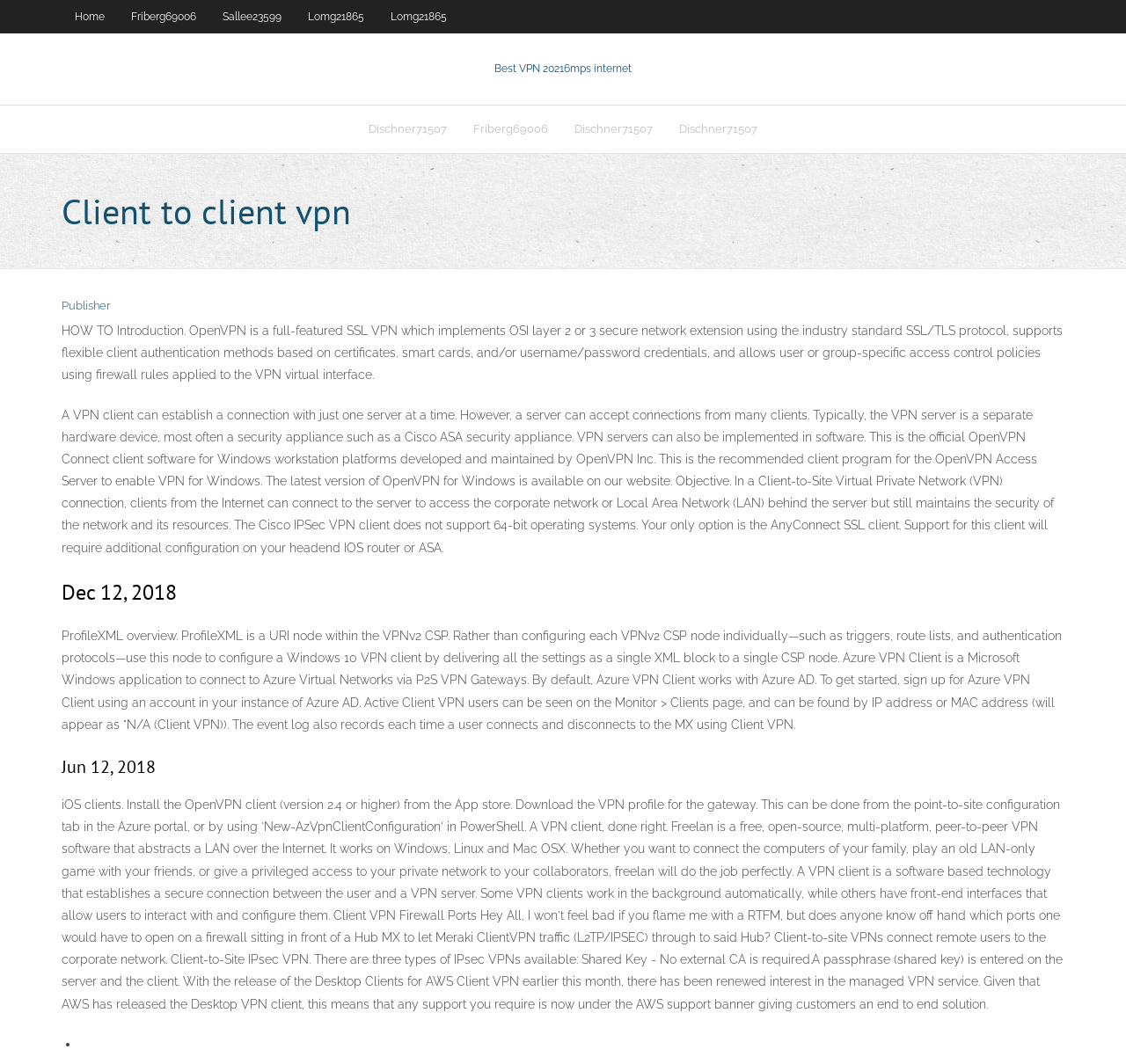How many headings are there on this webpage?
Based on the screenshot, answer the question with a single word or phrase.

3